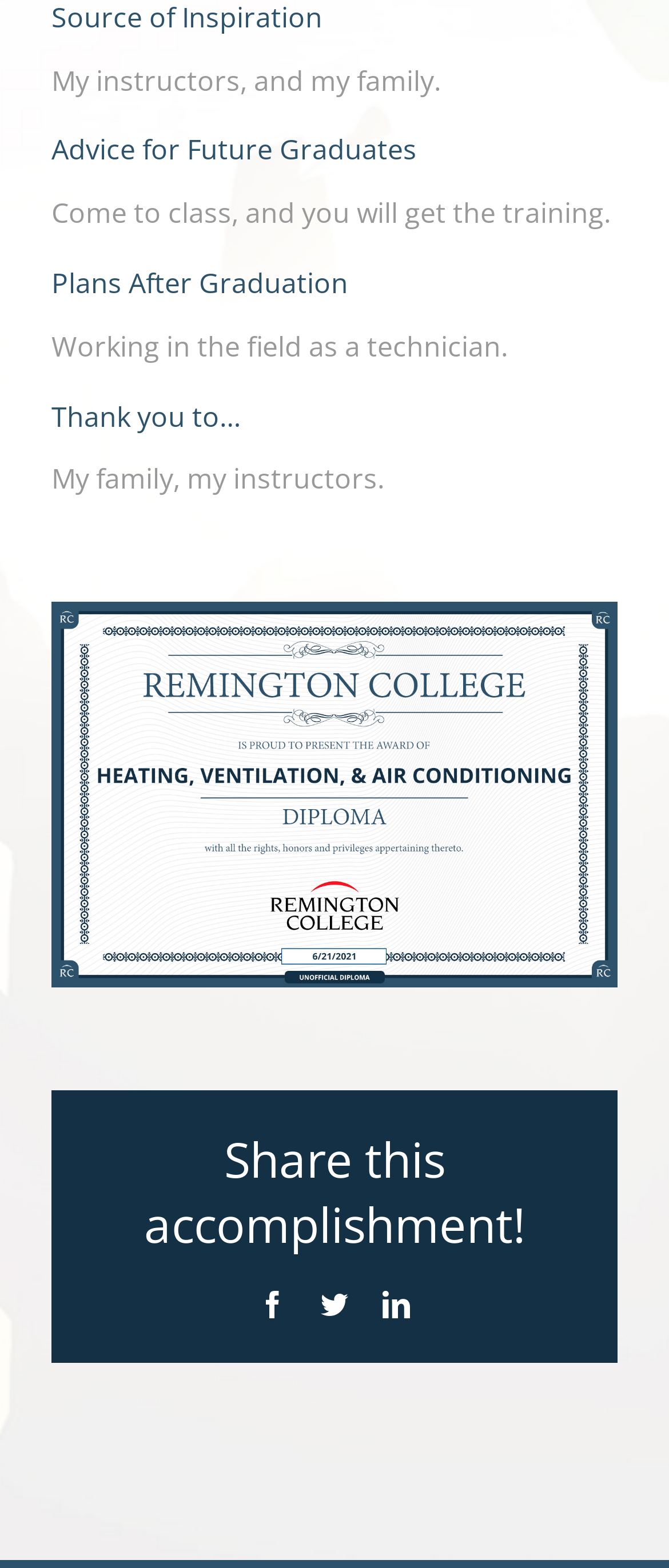Provide a one-word or one-phrase answer to the question:
What is the advice for future graduates?

Come to class